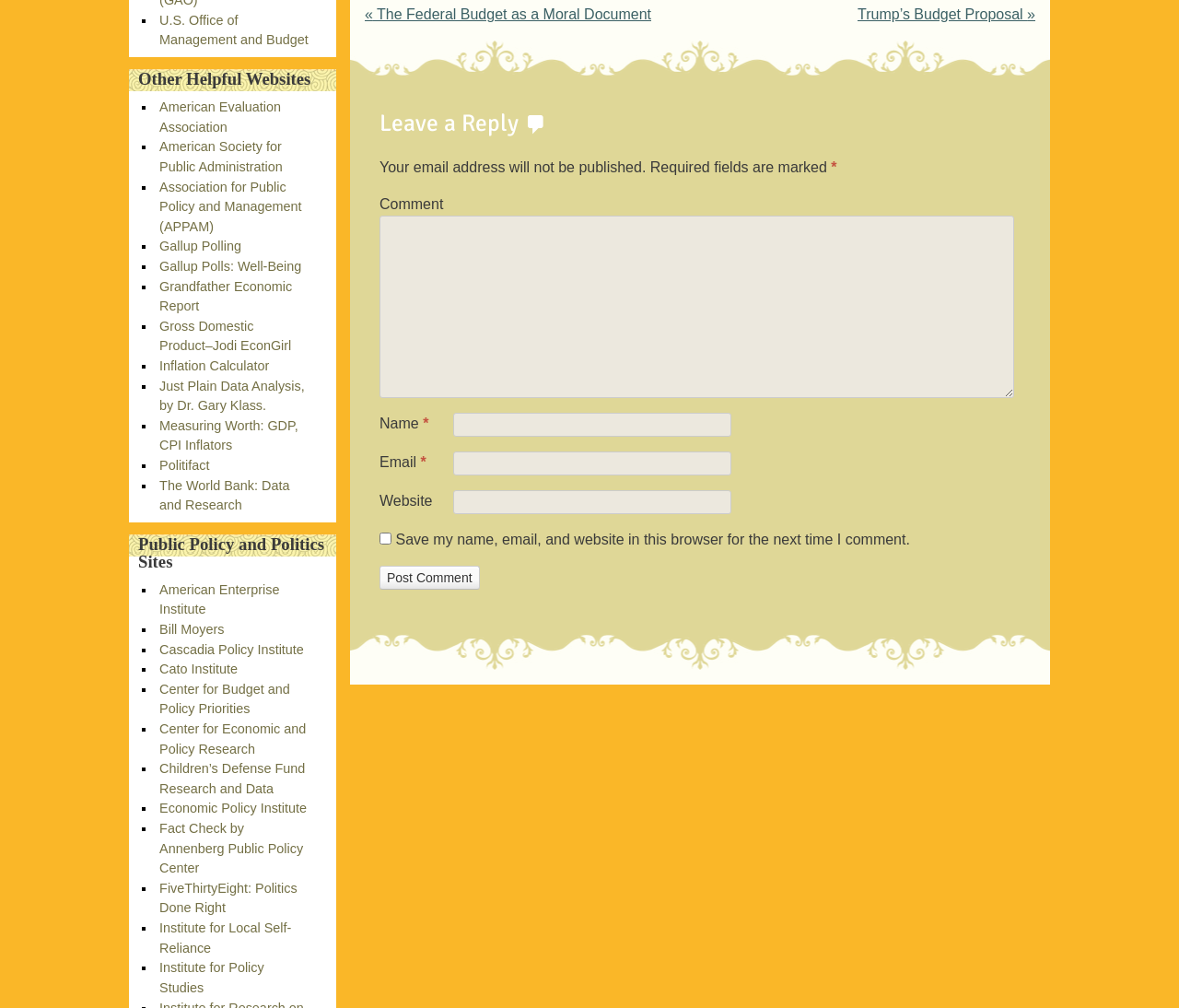Please determine the bounding box coordinates for the element that should be clicked to follow these instructions: "Check the American Evaluation Association website".

[0.135, 0.099, 0.238, 0.133]